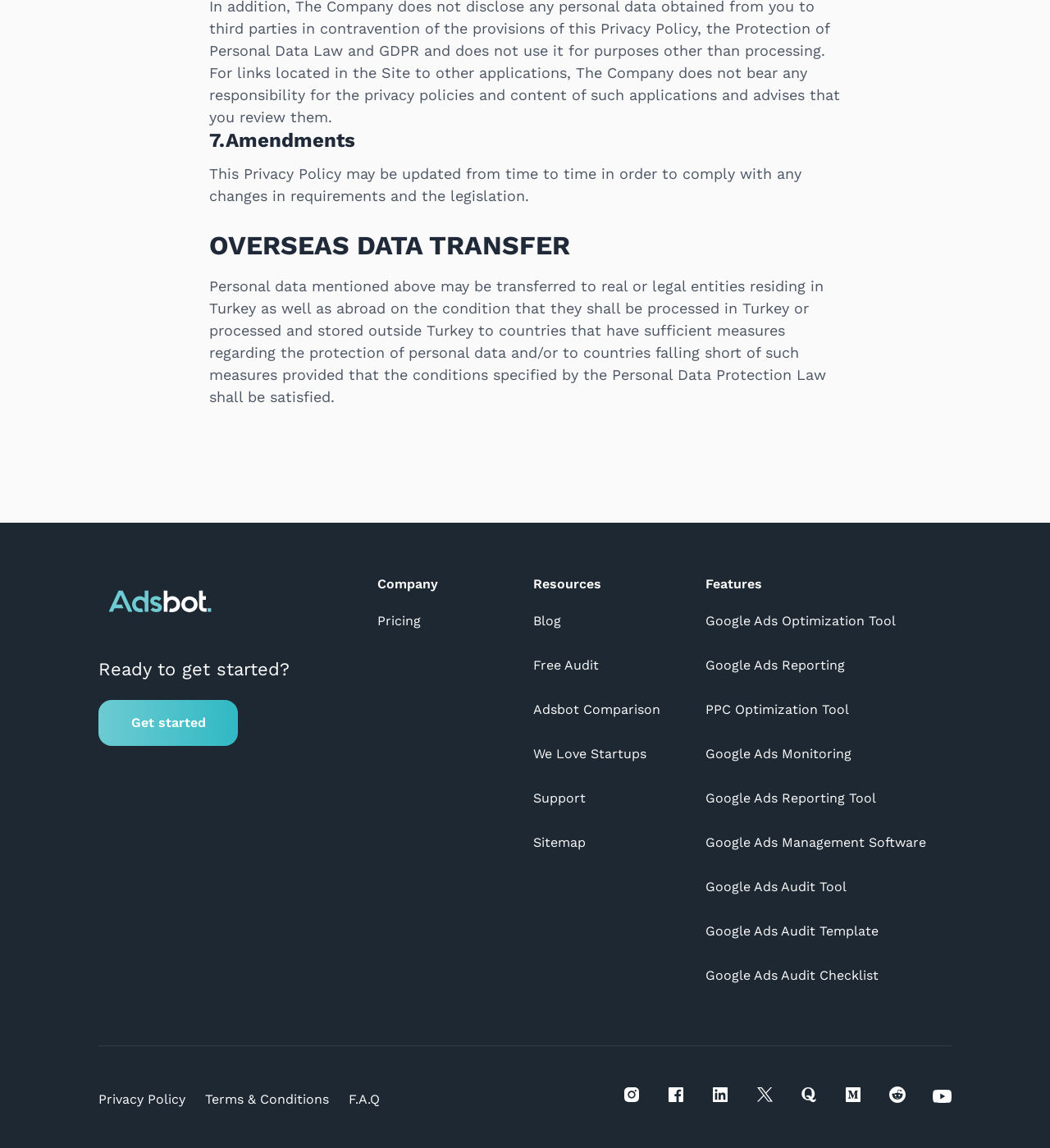What is the call-to-action button?
Carefully examine the image and provide a detailed answer to the question.

The call-to-action button is 'Get started', which is a button element with ID 523, located below the text 'Ready to get started?' and above the links to 'Pricing', 'Resources', and other pages.